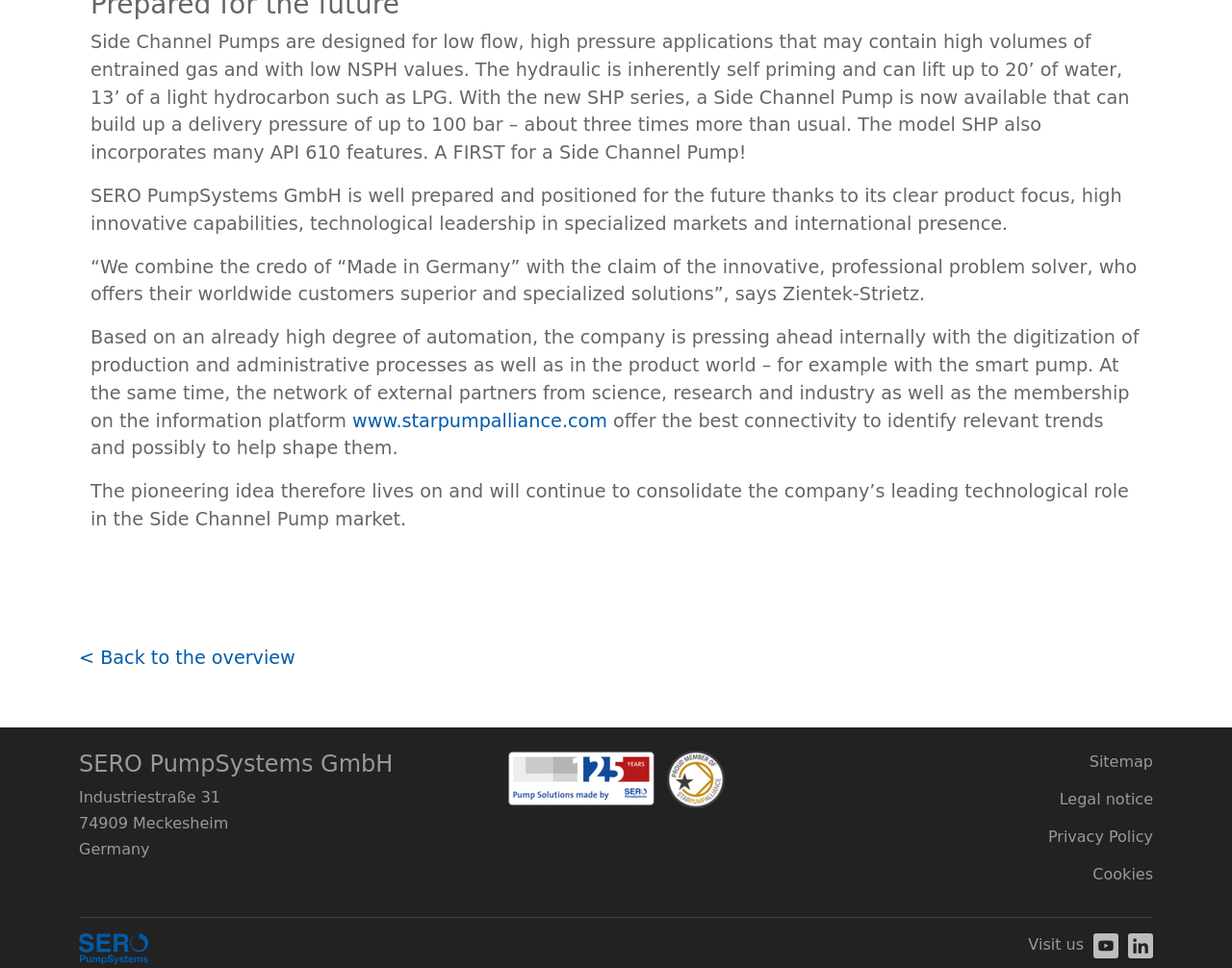Please identify the bounding box coordinates of the clickable area that will allow you to execute the instruction: "Go to the YouTube channel".

[0.888, 0.964, 0.908, 0.99]